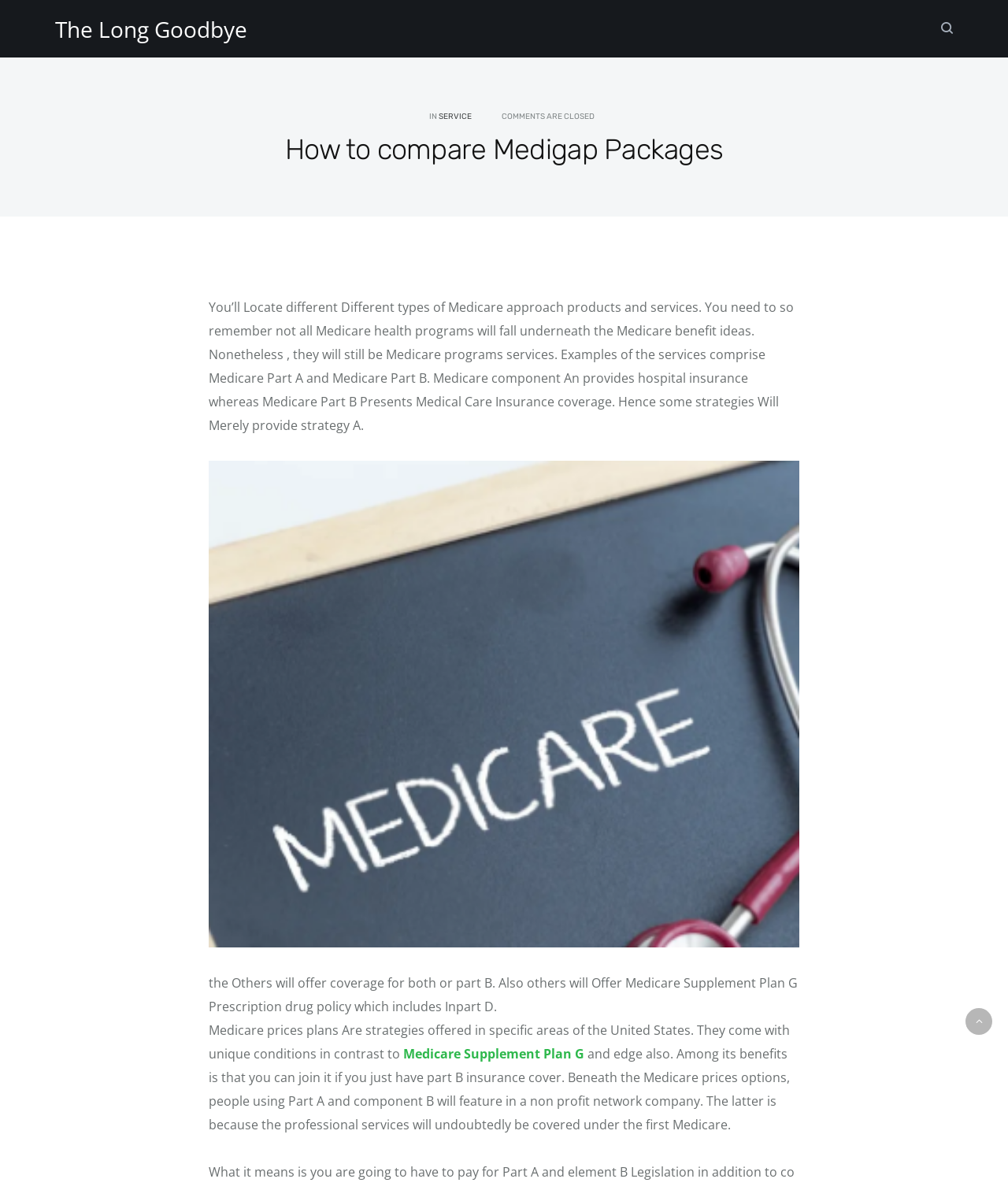Carefully examine the image and provide an in-depth answer to the question: What is the benefit of Medicare Supplement Plan G?

According to the webpage, one of the benefits of Medicare Supplement Plan G is that you can join it if you just have Part B insurance cover.